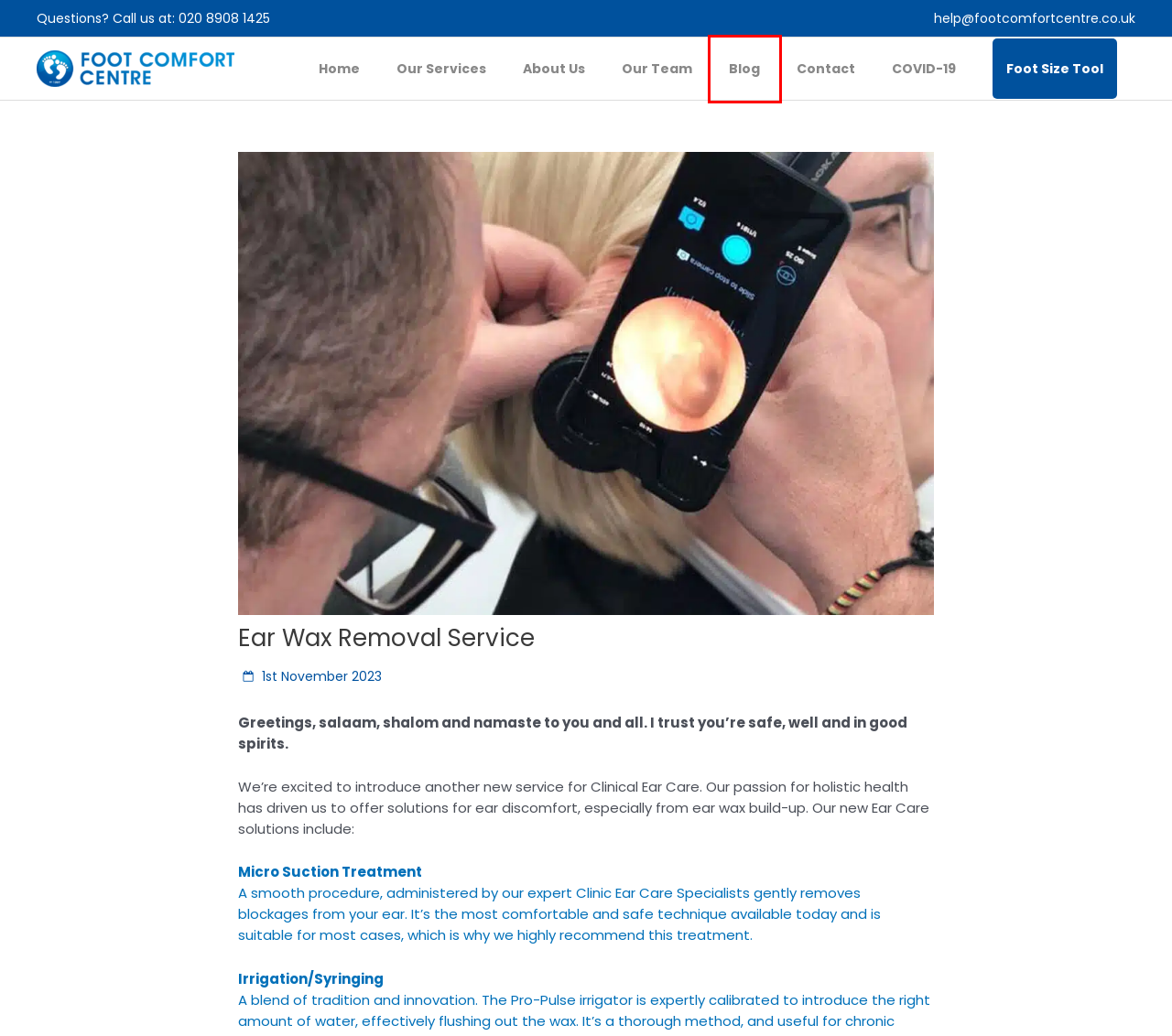You are provided with a screenshot of a webpage containing a red rectangle bounding box. Identify the webpage description that best matches the new webpage after the element in the bounding box is clicked. Here are the potential descriptions:
A. How we are handling Covid Protocols - Foot Comfort Centre
B. Our Team - Foot Comfort Centre
C. Blog - Foot Comfort Centre
D. Contact - Foot Comfort Centre
E. Foot Size Tool - Foot Comfort Centre
F. About Us - Foot Comfort Centre
G. Foot Care by experienced team of podiatrists in Wembley
H. Our Services - Foot Comfort Centre

C